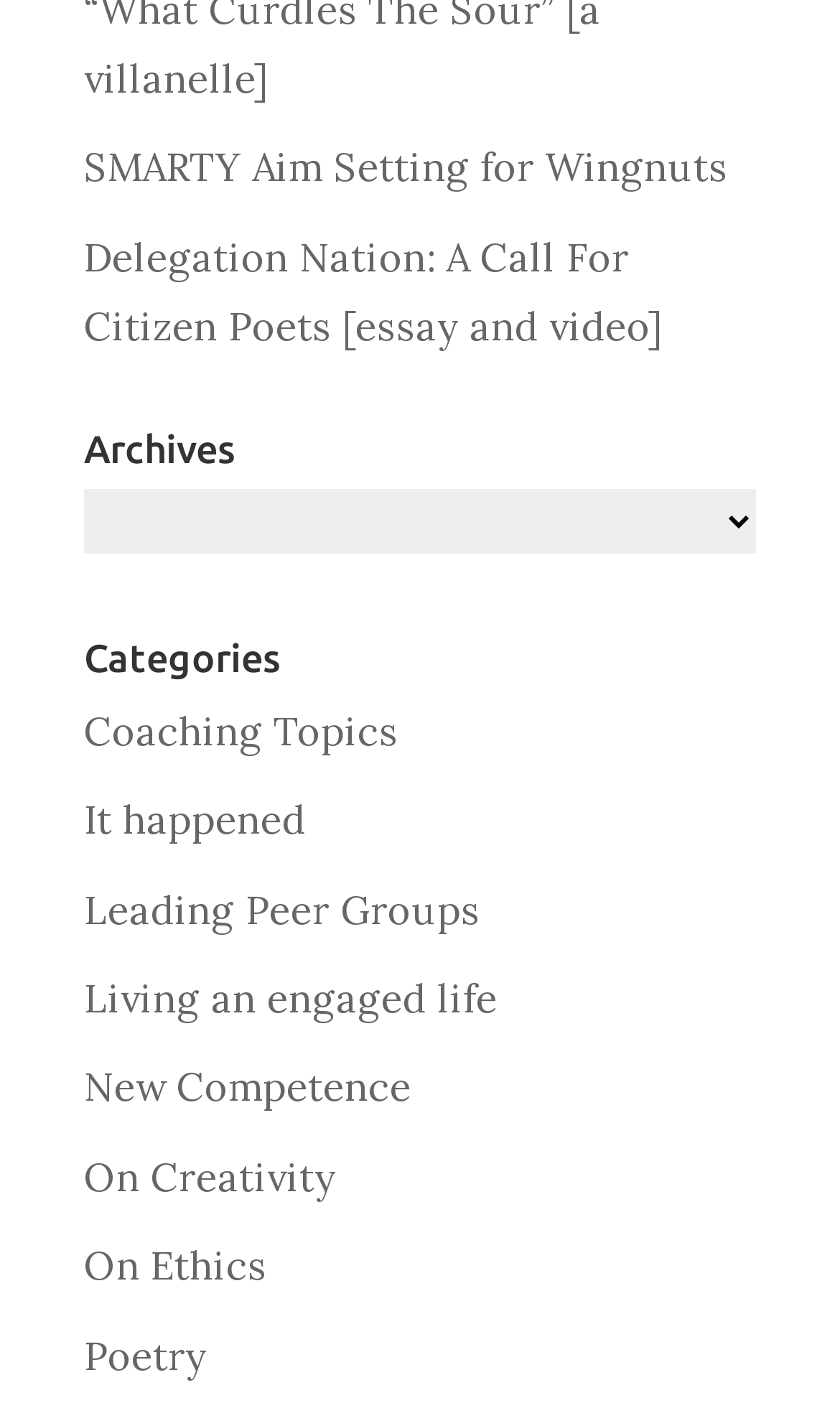What is the category below 'Archives'?
Please answer the question with a single word or phrase, referencing the image.

Categories